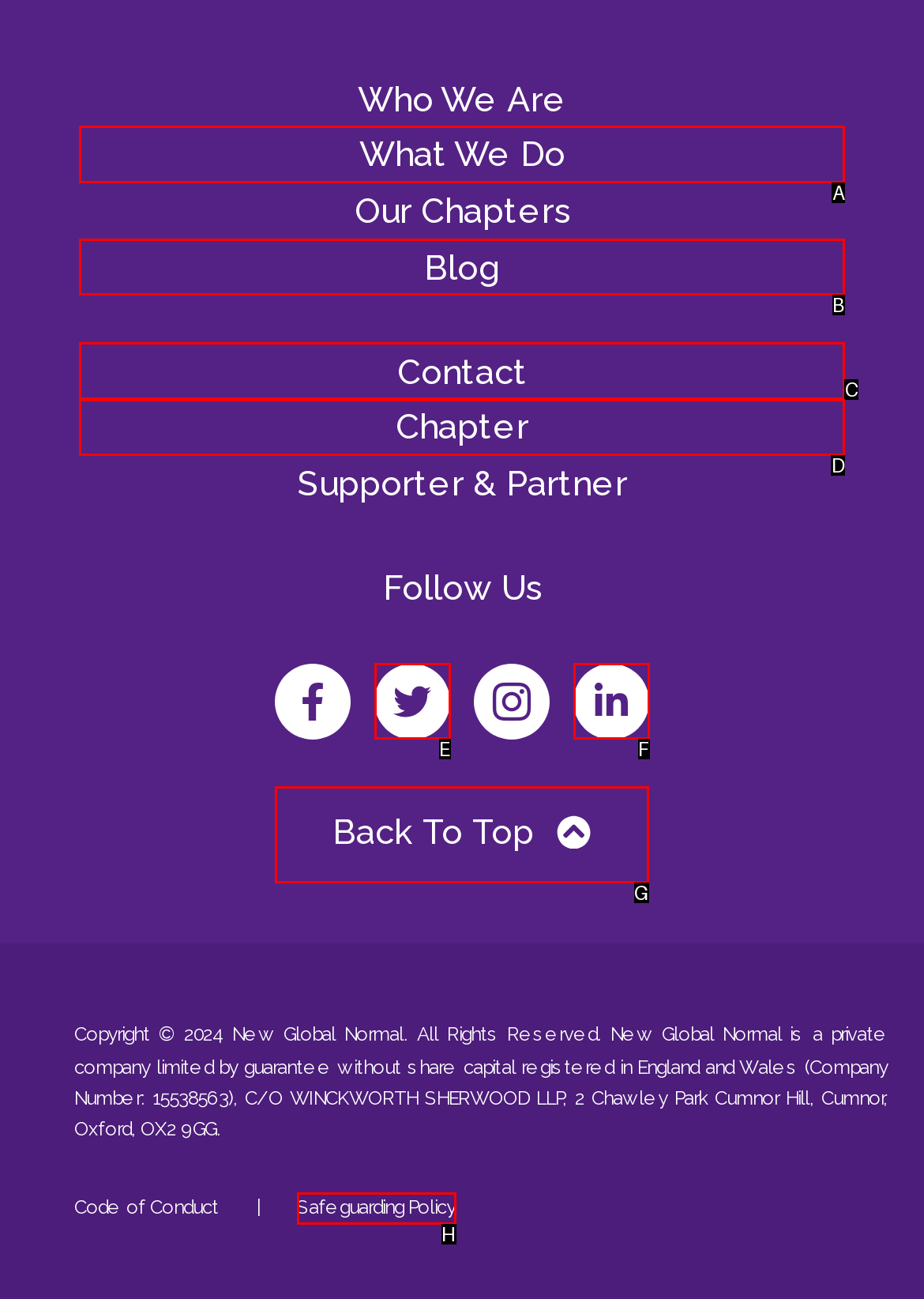Which UI element should be clicked to perform the following task: Check out Entertainment? Answer with the corresponding letter from the choices.

None